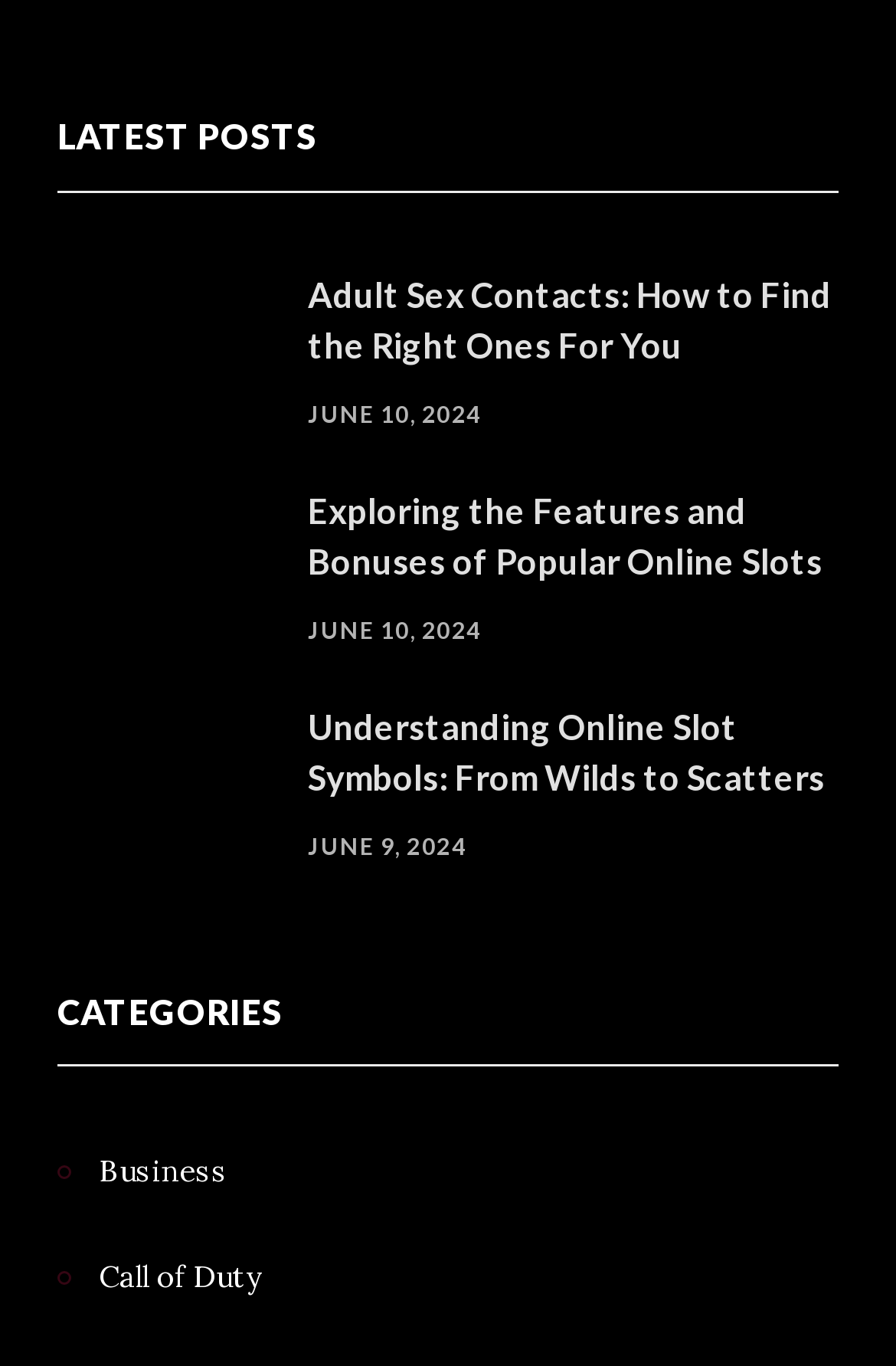Use a single word or phrase to respond to the question:
How many images are displayed on the webpage?

3